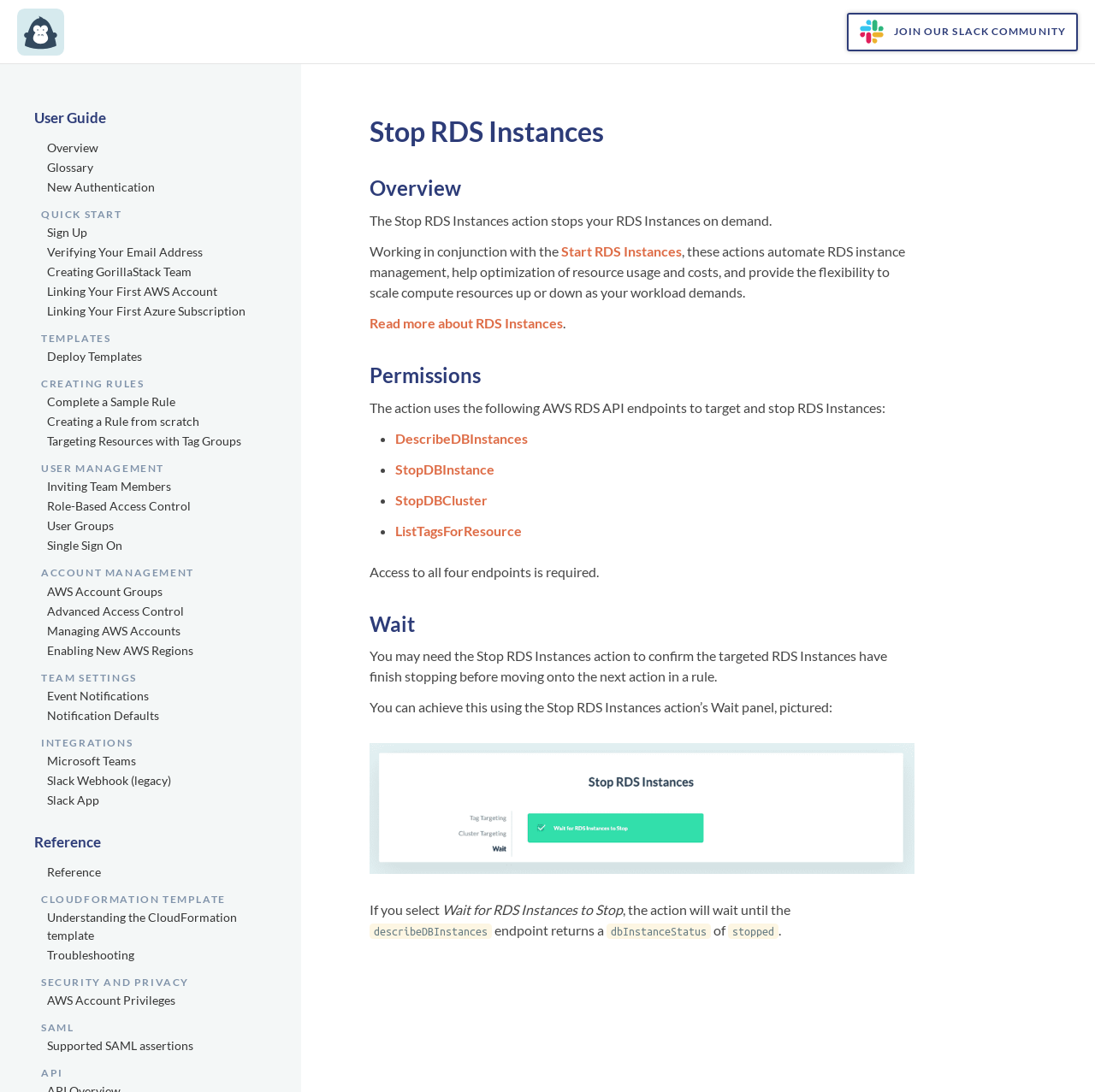Please locate the bounding box coordinates of the region I need to click to follow this instruction: "Click the 'User Guide' link".

[0.038, 0.101, 0.255, 0.116]